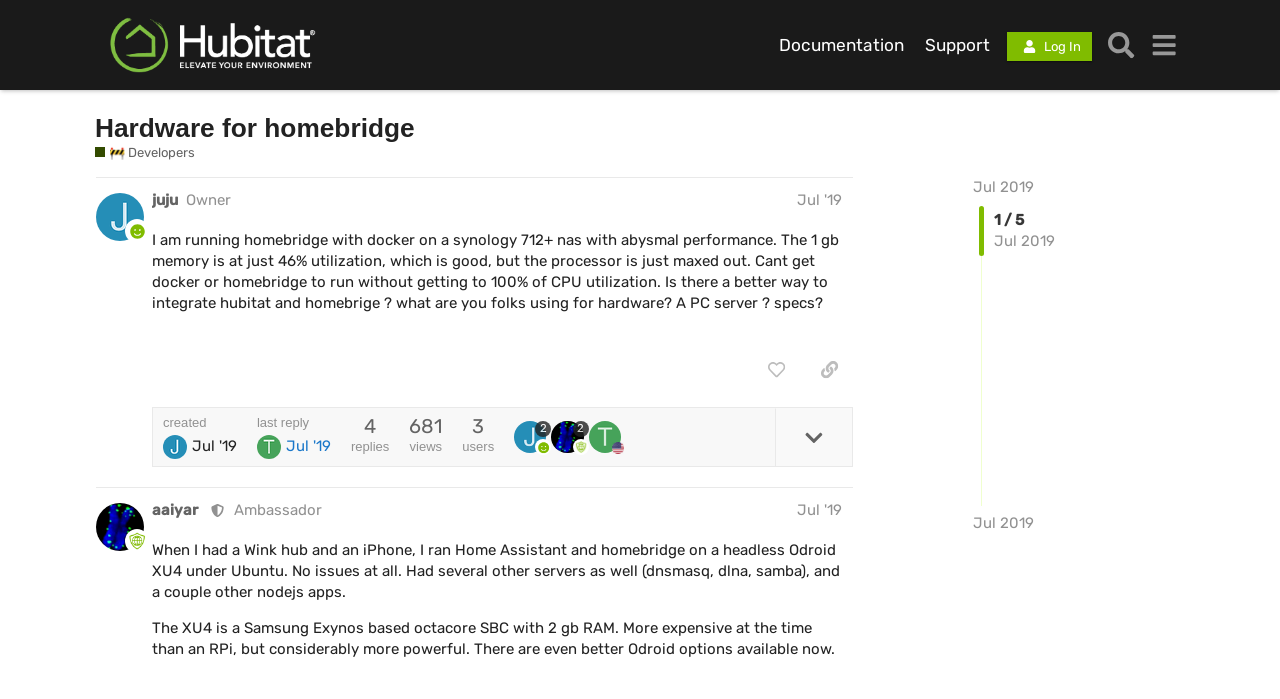Predict the bounding box of the UI element based on this description: "aria-label="menu" title="menu"".

[0.892, 0.034, 0.926, 0.095]